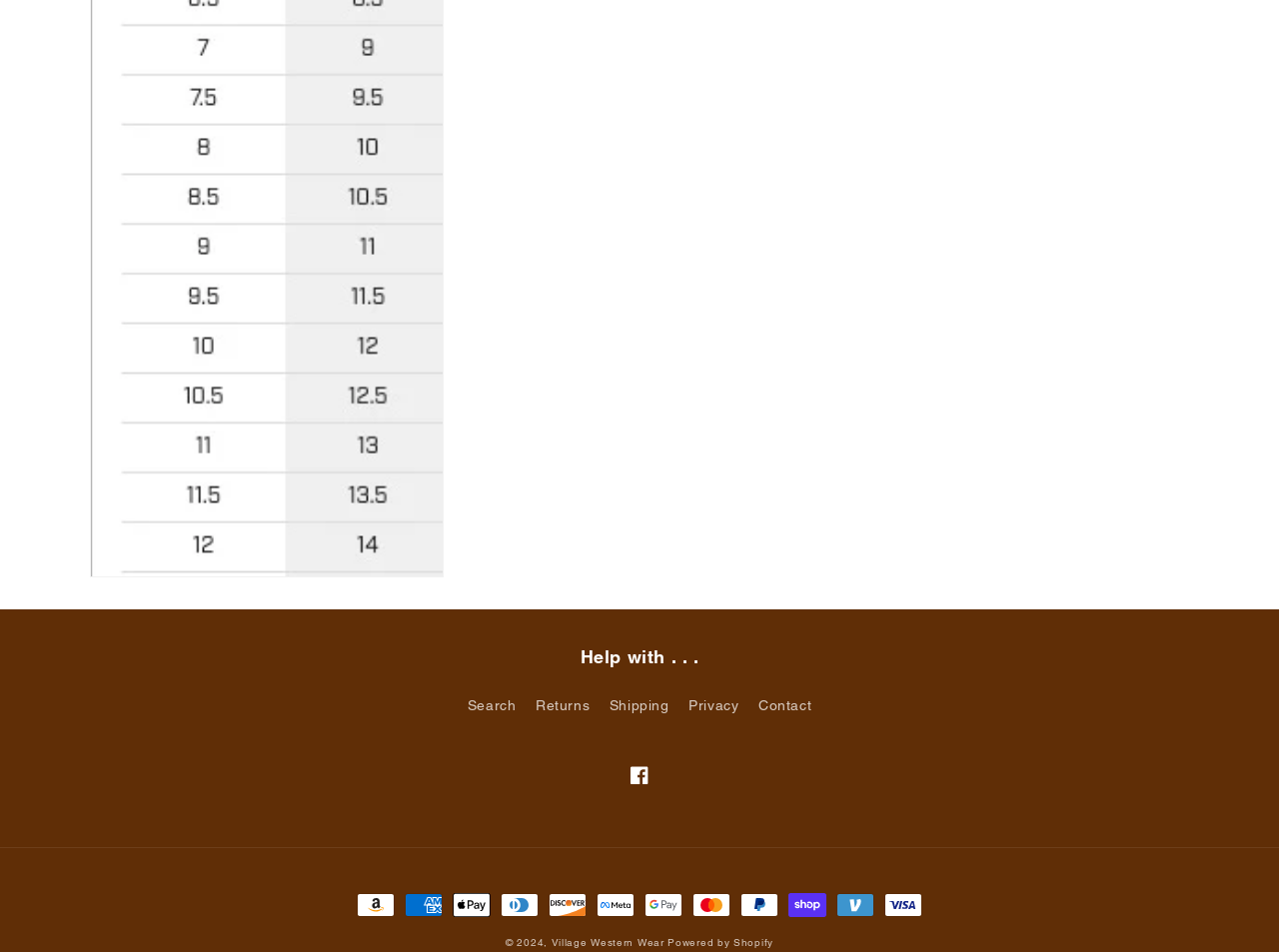Please find and report the bounding box coordinates of the element to click in order to perform the following action: "Visit Facebook page". The coordinates should be expressed as four float numbers between 0 and 1, in the format [left, top, right, bottom].

[0.483, 0.791, 0.517, 0.837]